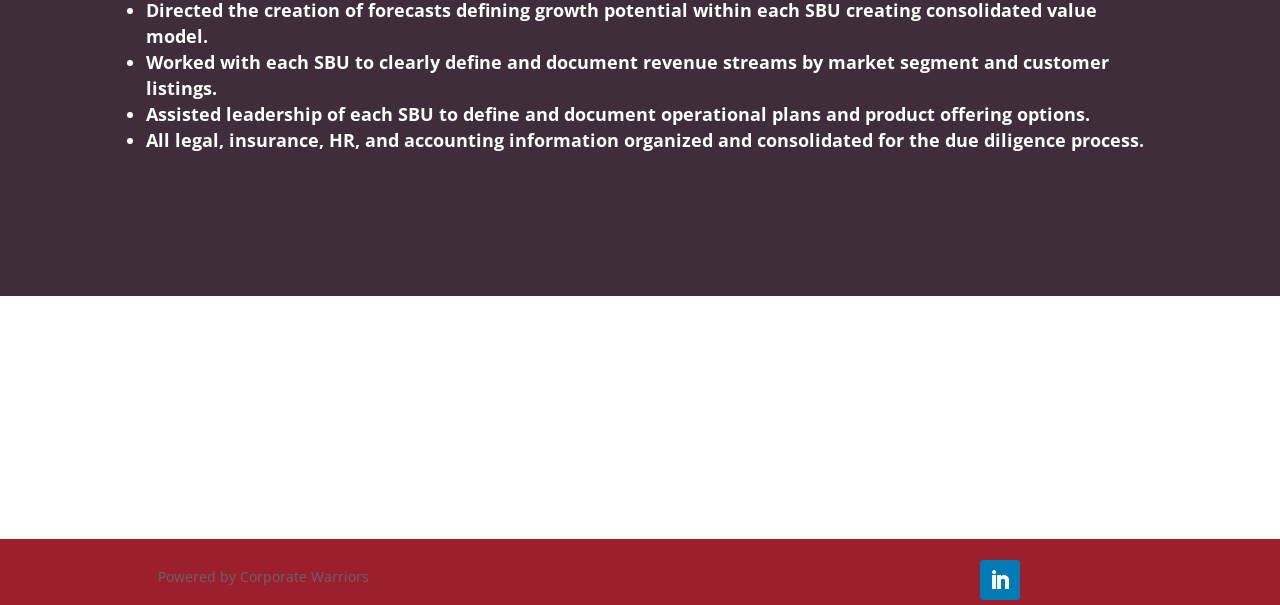How much was the company sold for?
Look at the image and answer the question using a single word or phrase.

Over $24 million